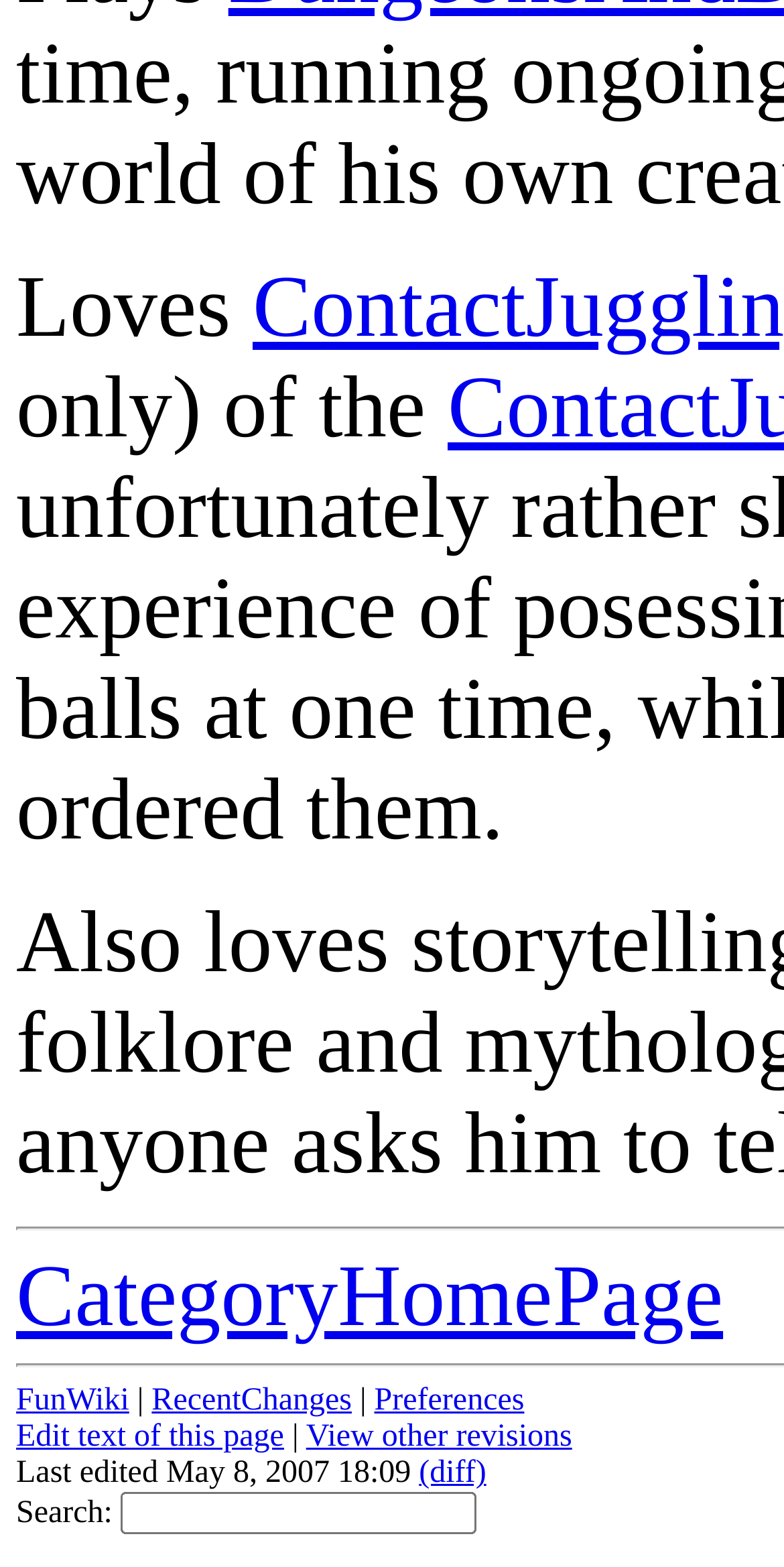Refer to the image and provide an in-depth answer to the question: 
How many links are there in the top navigation bar?

I counted the links in the top navigation bar and found four links: 'CategoryHomePage', 'FunWiki', 'RecentChanges', and 'Preferences'.